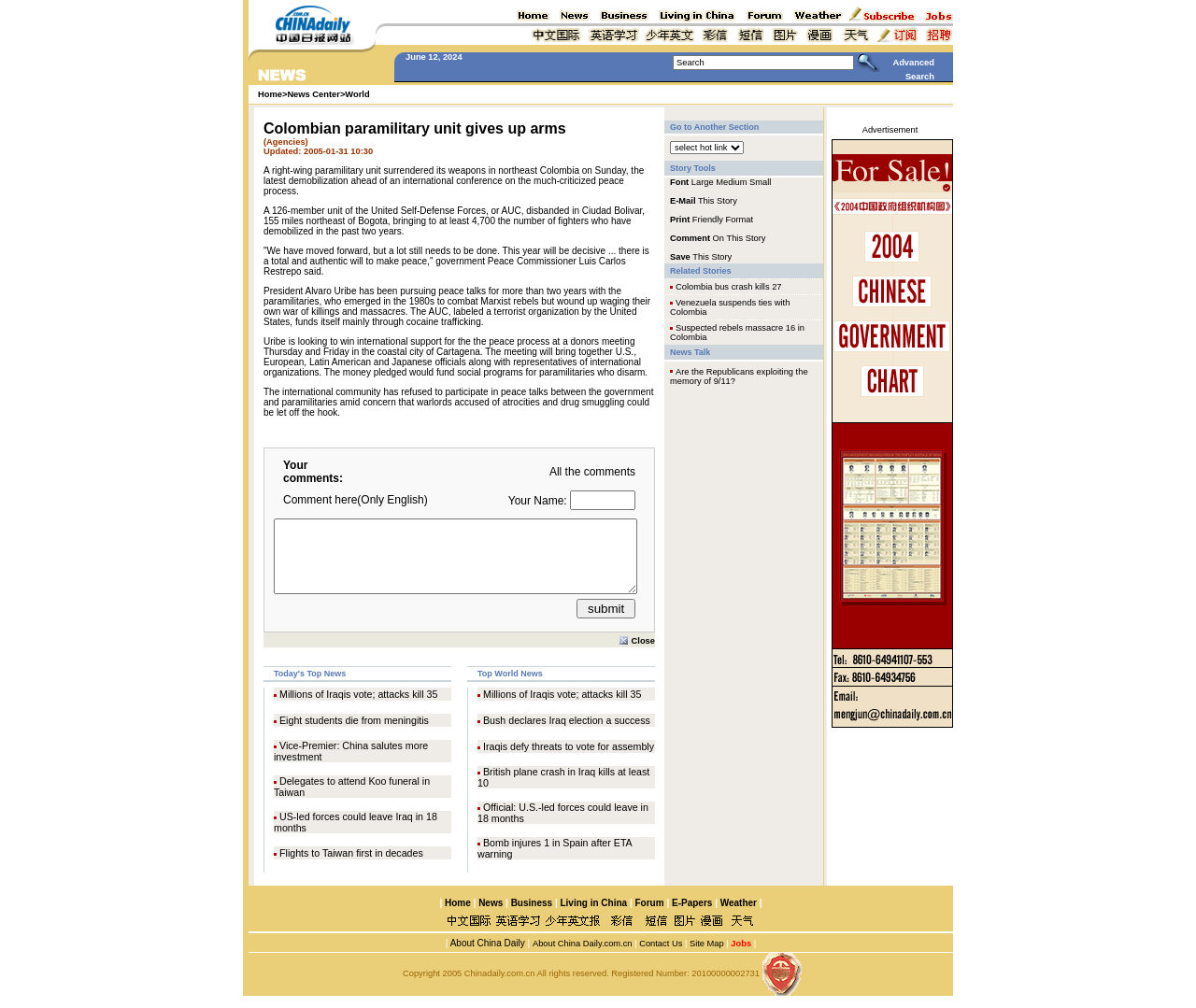Determine the bounding box coordinates for the clickable element to execute this instruction: "Submit your comment". Provide the coordinates as four float numbers between 0 and 1, i.e., [left, top, right, bottom].

[0.229, 0.51, 0.539, 0.514]